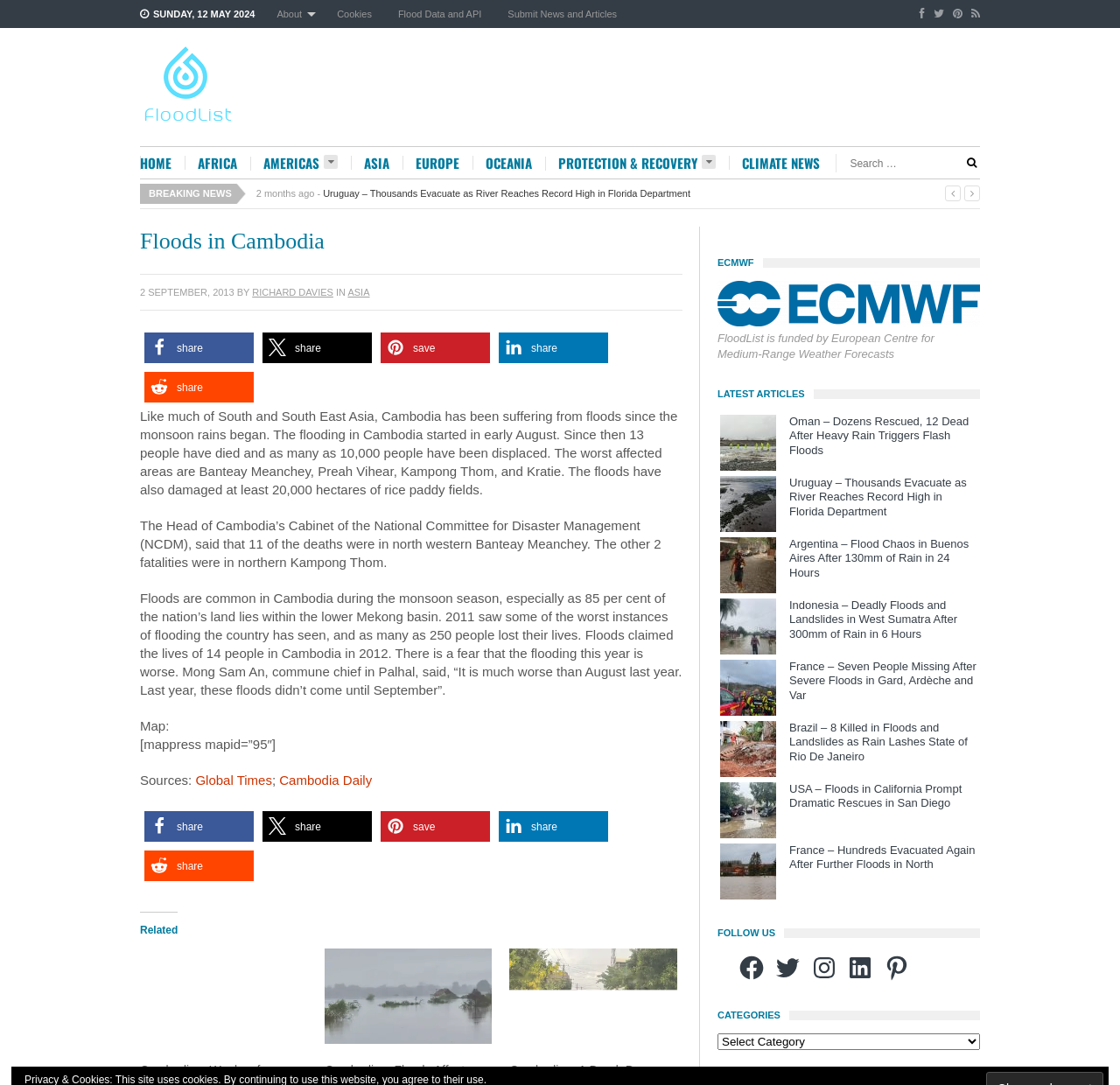Please specify the bounding box coordinates for the clickable region that will help you carry out the instruction: "Read about floods in Cambodia".

[0.125, 0.209, 0.609, 0.236]